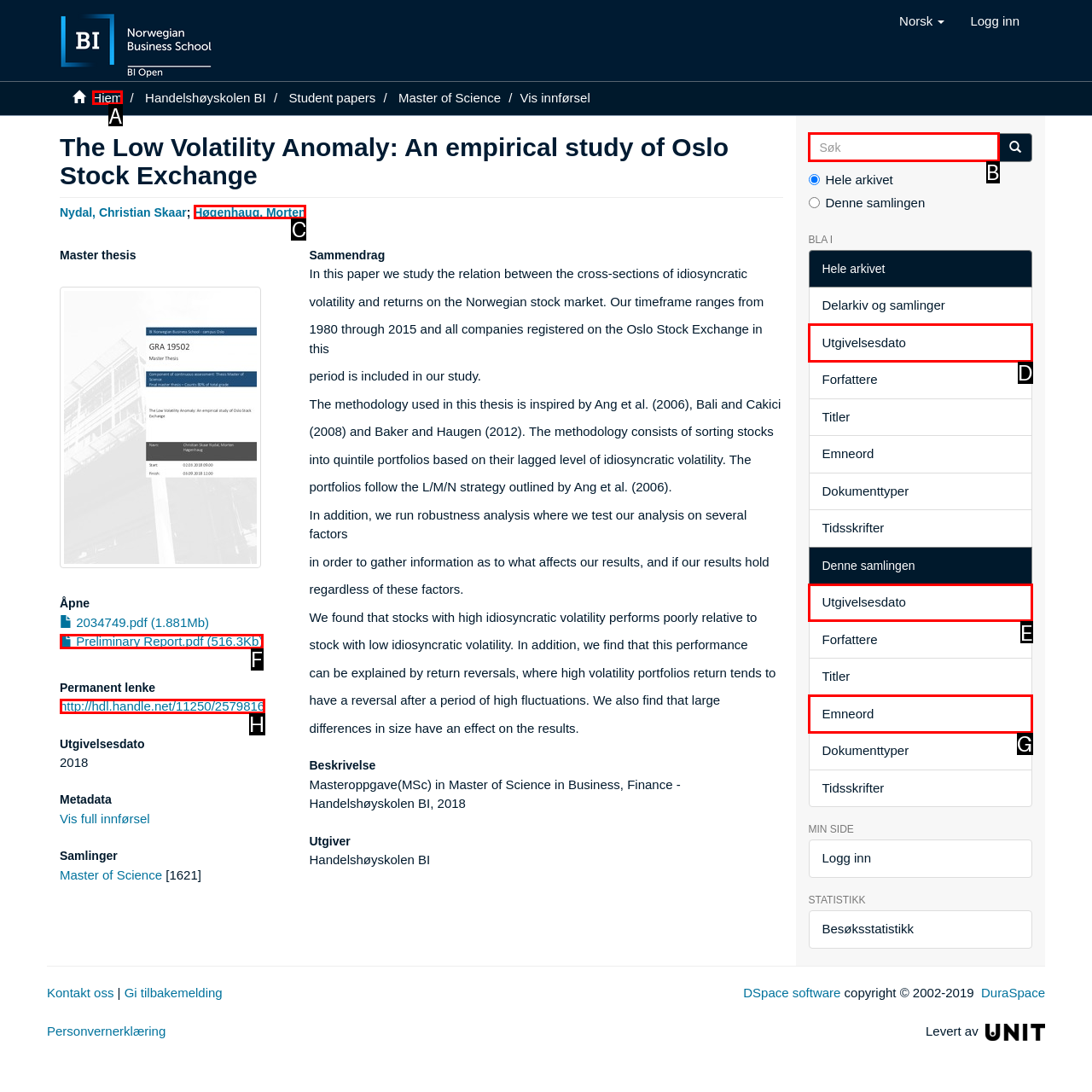For the task: Go to the homepage, tell me the letter of the option you should click. Answer with the letter alone.

A